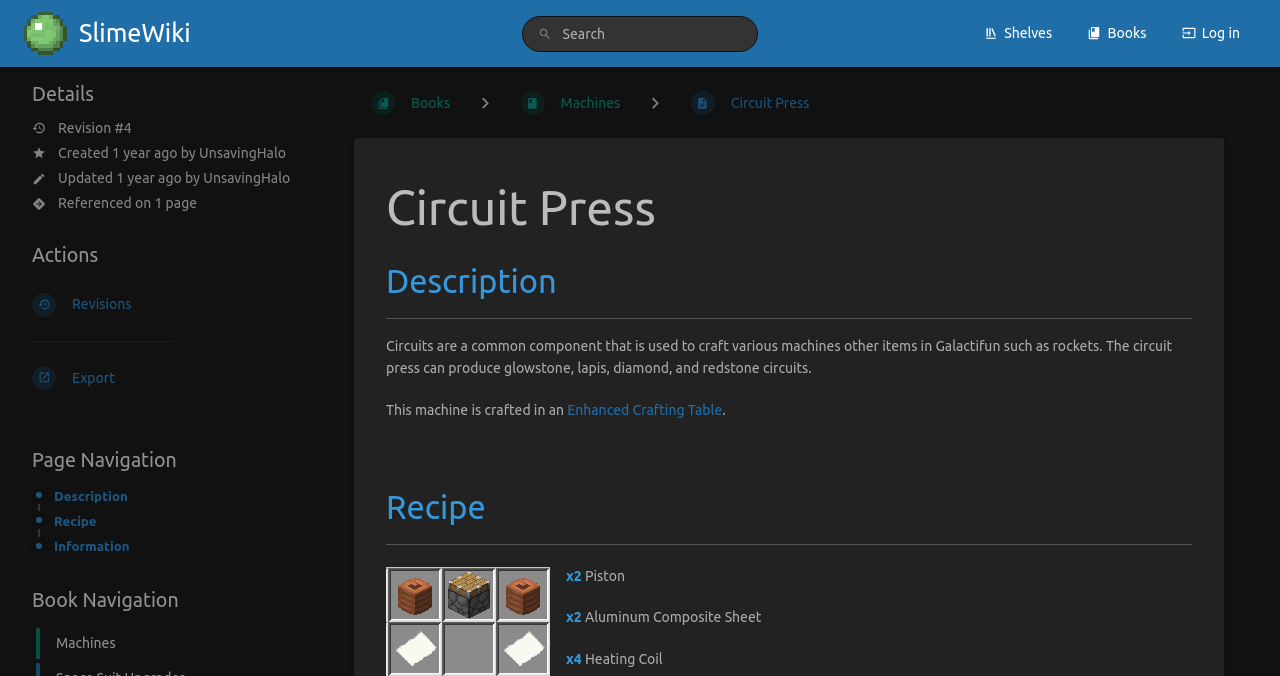Please indicate the bounding box coordinates for the clickable area to complete the following task: "Log in". The coordinates should be specified as four float numbers between 0 and 1, i.e., [left, top, right, bottom].

[0.911, 0.018, 0.981, 0.081]